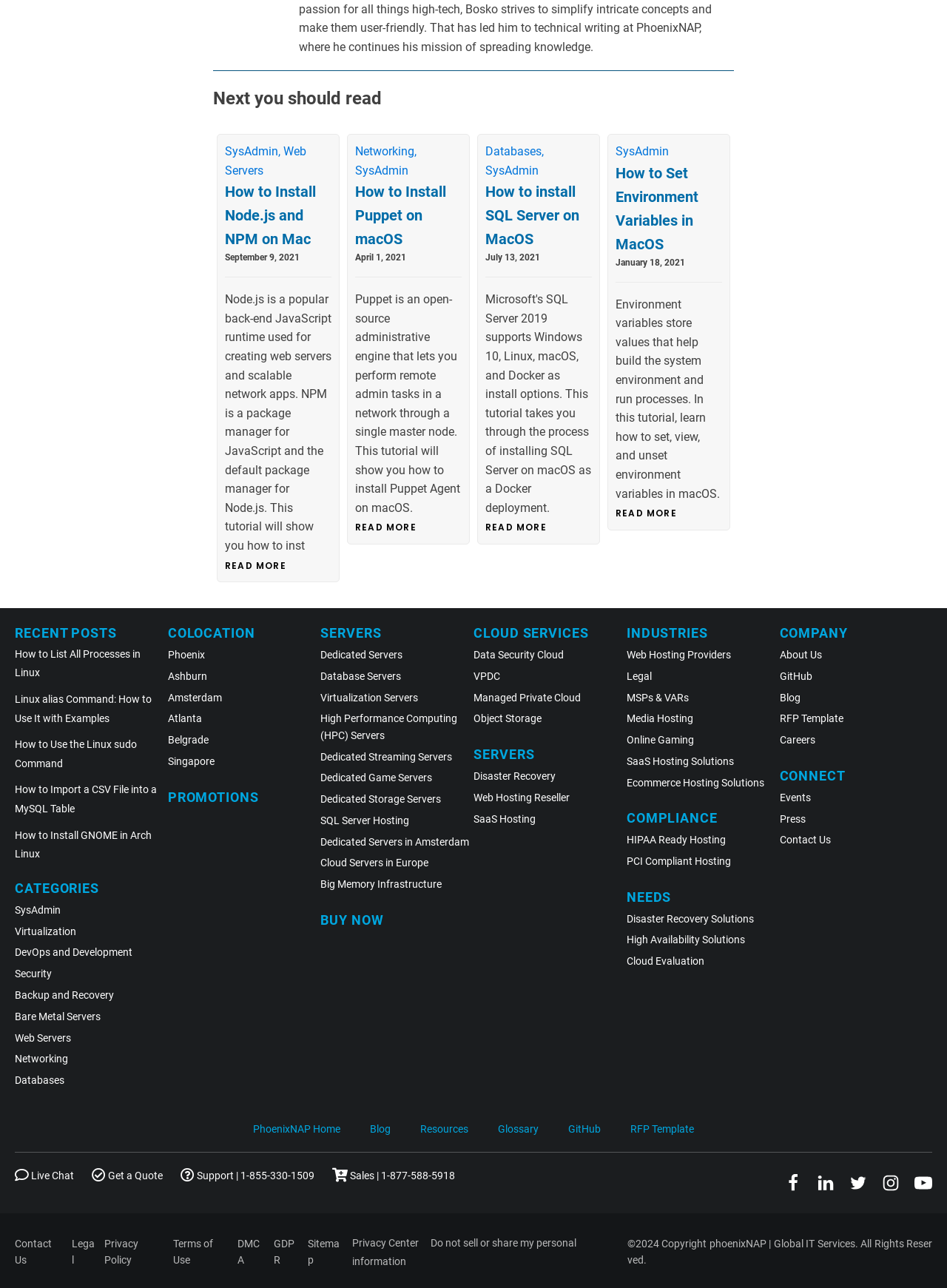Look at the image and write a detailed answer to the question: 
What is the date of the post 'How to Install Puppet on macOS'?

I located the StaticText element 'April 1, 2021' which is associated with the link 'How to Install Puppet on macOS'.